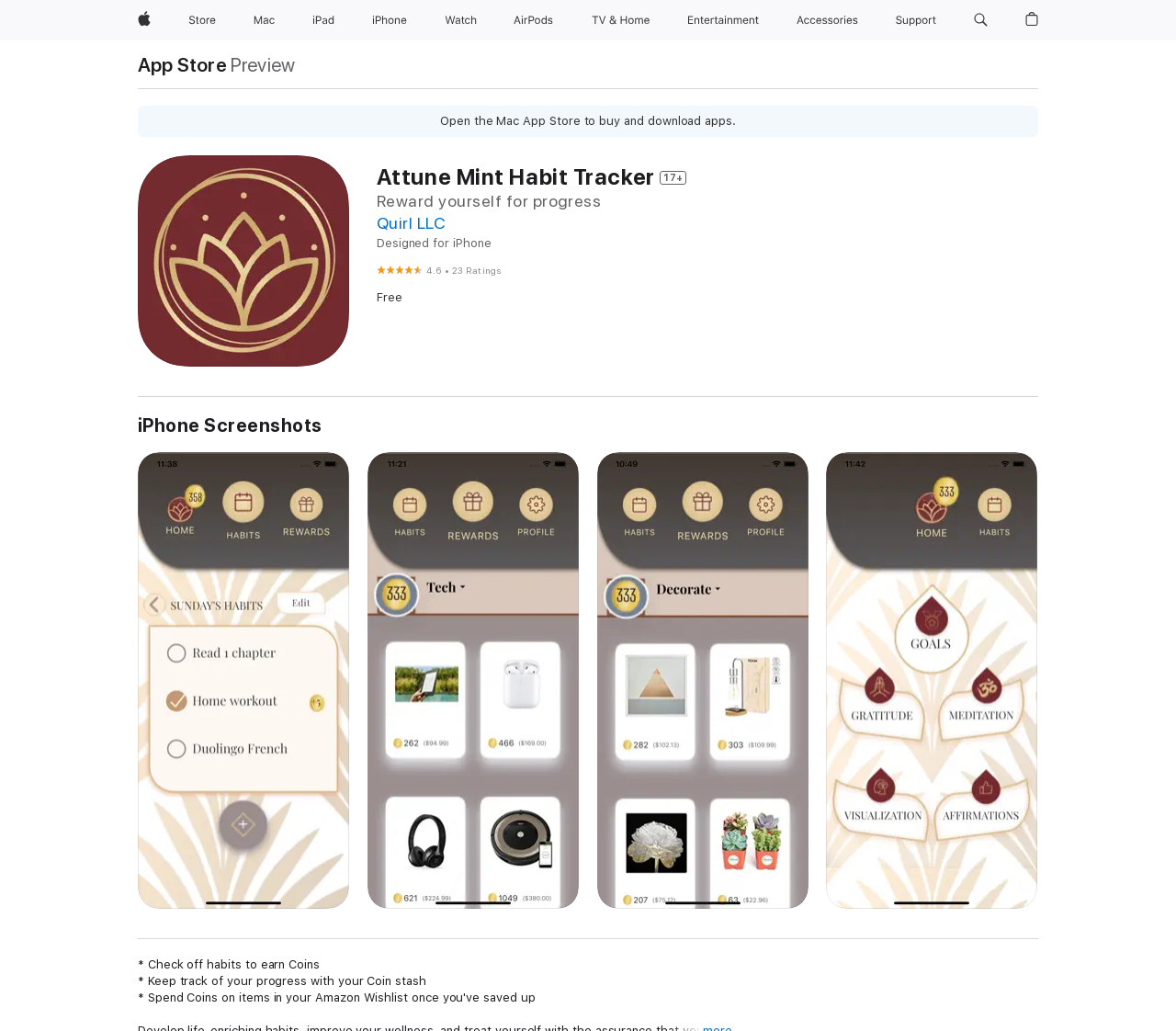What is the purpose of the Coin stash in Attune Mint Habit Tracker?
Provide an in-depth answer to the question, covering all aspects.

The purpose of the Coin stash can be inferred from the description section, where it says 'Keep track of your progress with your Coin stash'.